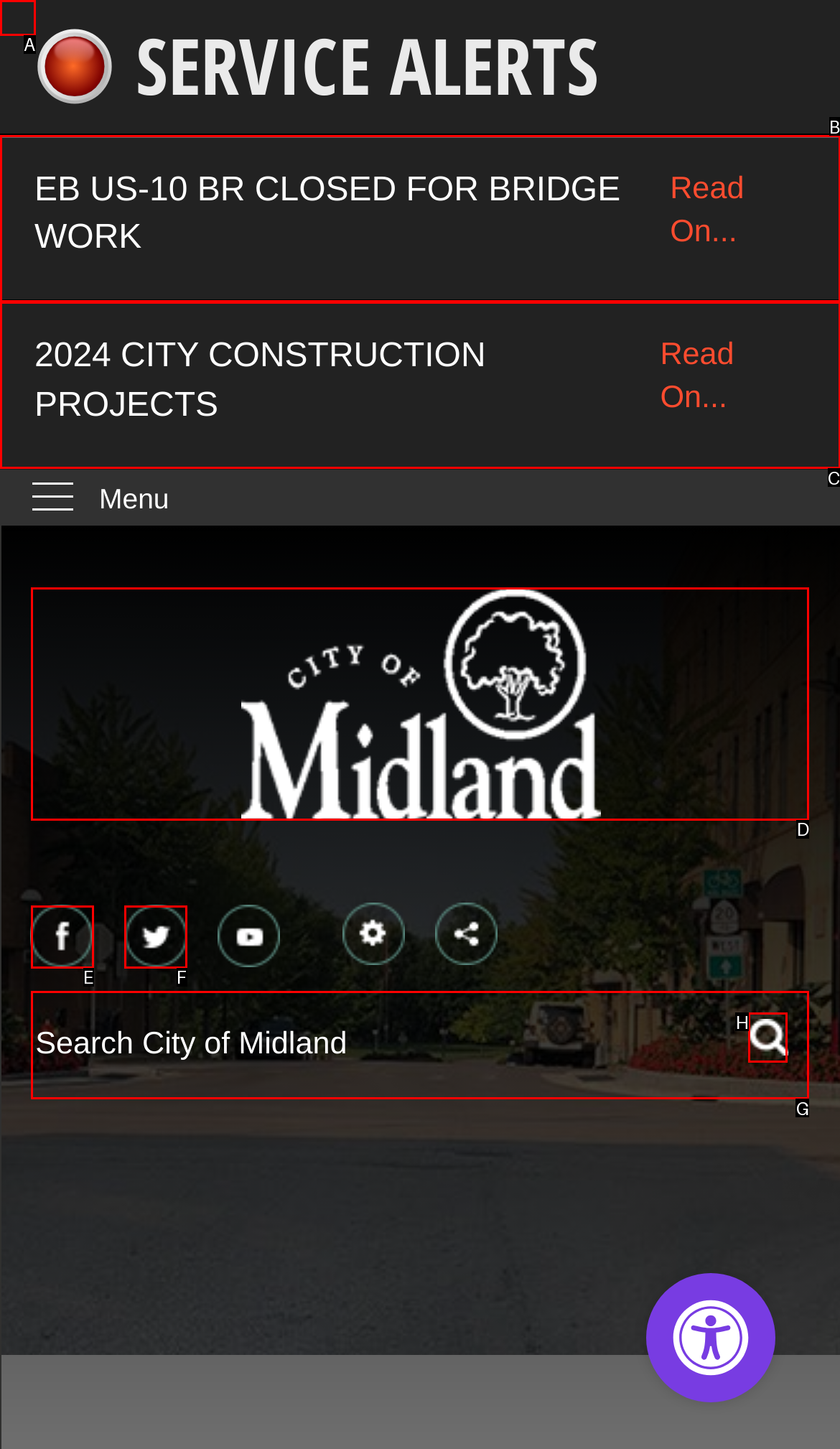Select the HTML element that matches the description: Skip to Main Content. Provide the letter of the chosen option as your answer.

A